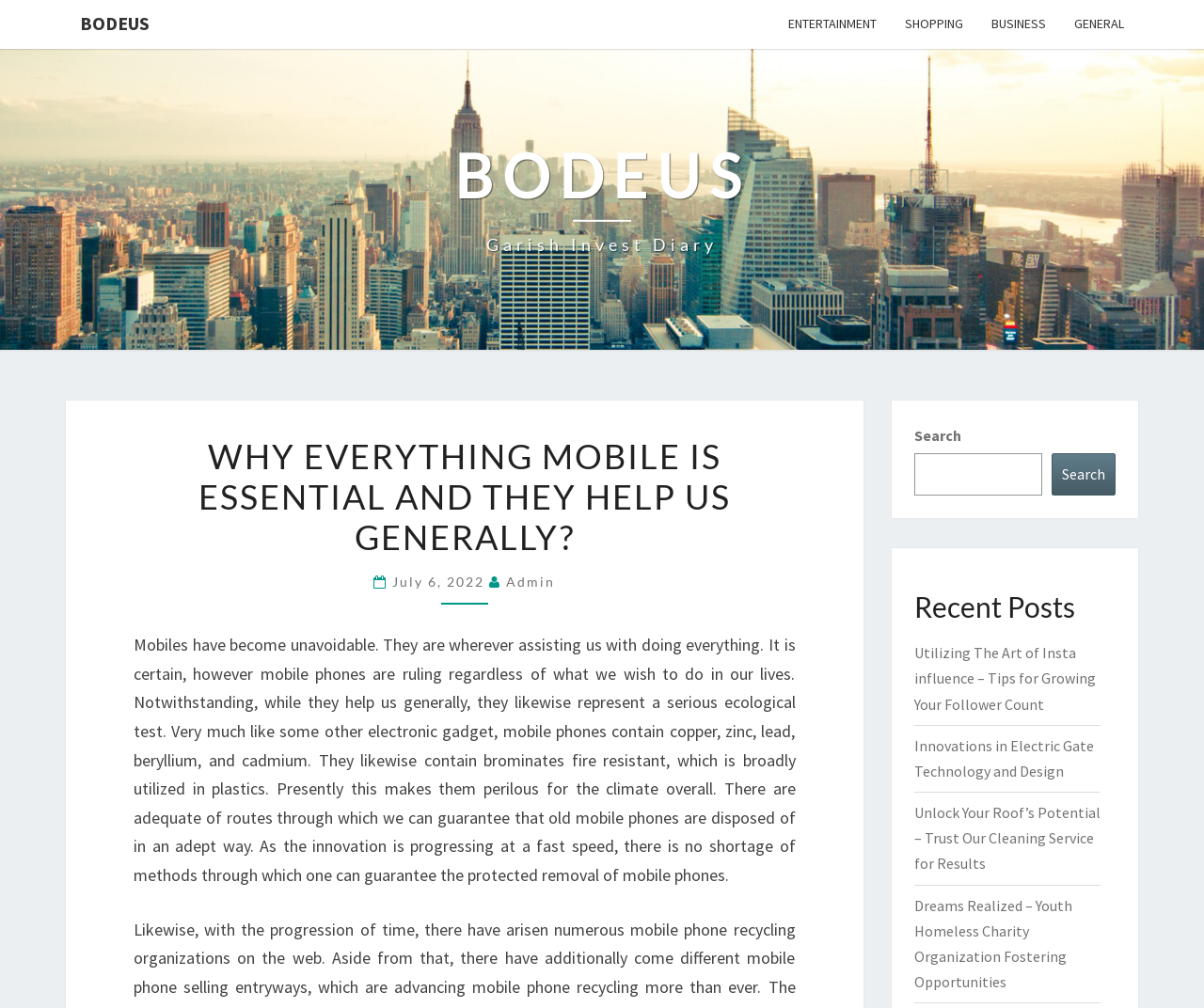Create a full and detailed caption for the entire webpage.

The webpage is about the importance of mobile devices and their environmental impact. At the top, there are five links: "BODEUS", "ENTERTAINMENT", "SHOPPING", "BUSINESS", and "GENERAL", which are likely navigation links. Below these links, there is a prominent link "BODEUS Garish Invest Diary" with two headings, "BODEUS" and "Garish Invest Diary".

The main content of the webpage is an article titled "WHY EVERYTHING MOBILE IS ESSENTIAL AND THEY HELP US GENERALLY?" with a date "July 6, 2022" and an author "Admin". The article discusses how mobile phones have become an essential part of our lives, but they also pose a significant environmental threat due to the materials used in their production. It suggests that there are ways to ensure the safe disposal of old mobile phones.

To the right of the article, there is a search box with a button labeled "Search". Below the search box, there is a heading "Recent Posts" followed by four links to other articles: "Utilizing The Art of Insta influence – Tips for Growing Your Follower Count", "Innovations in Electric Gate Technology and Design", "Unlock Your Roof’s Potential – Trust Our Cleaning Service for Results", and "Dreams Realized – Youth Homeless Charity Organization Fostering Opportunities".